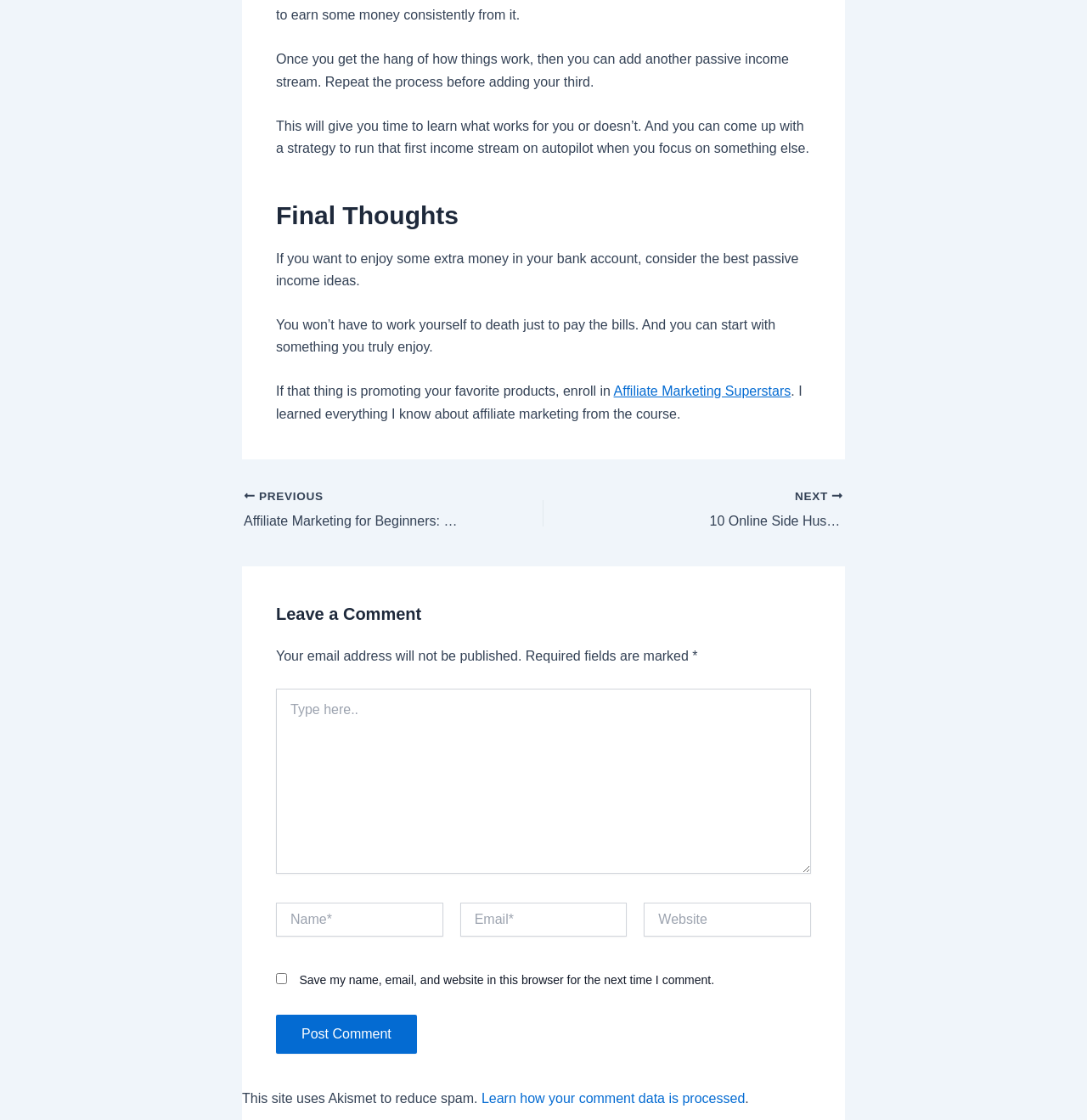Please identify the bounding box coordinates of the element I should click to complete this instruction: 'Type in the comment box'. The coordinates should be given as four float numbers between 0 and 1, like this: [left, top, right, bottom].

[0.254, 0.615, 0.746, 0.78]